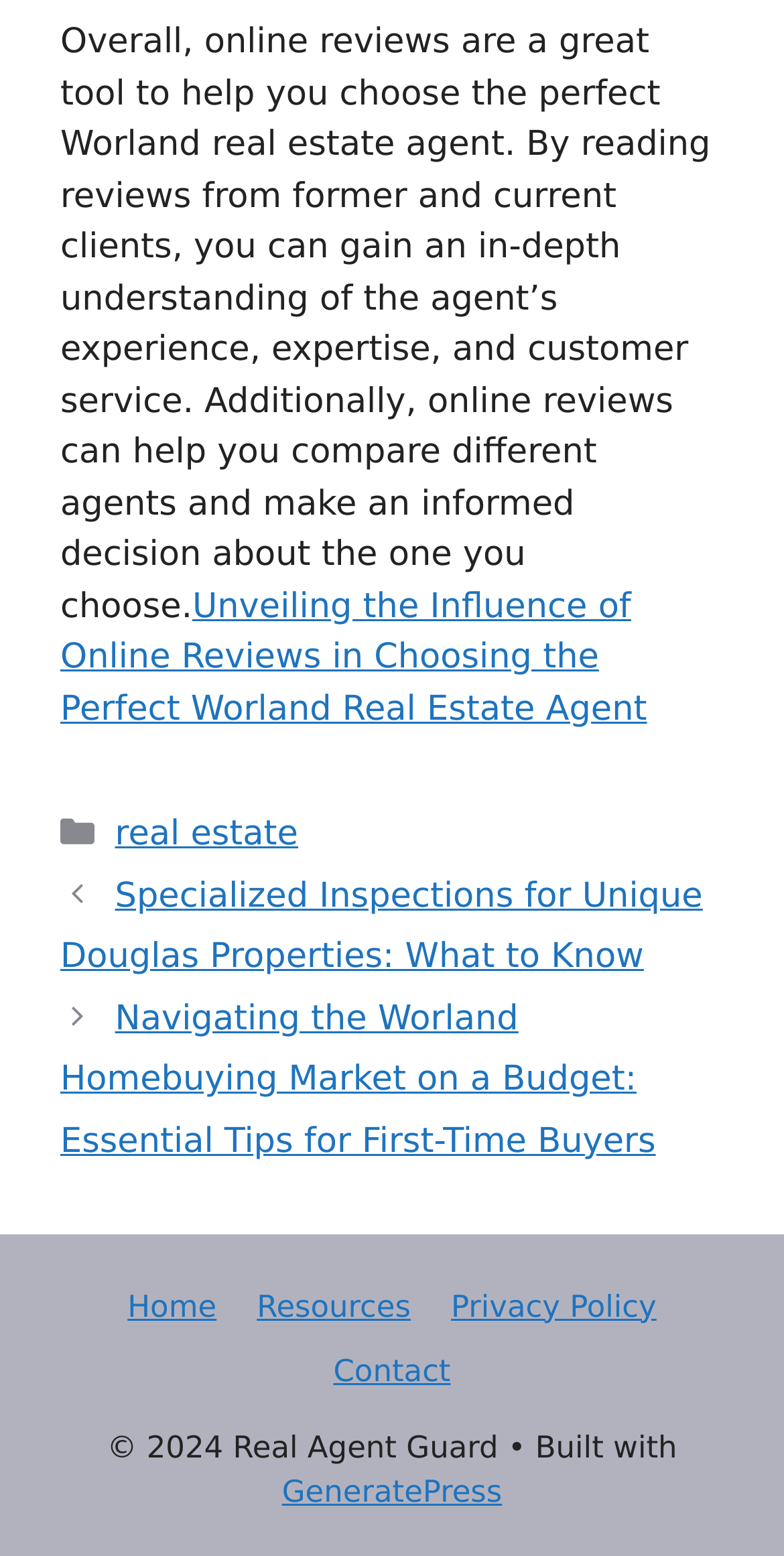Extract the bounding box for the UI element that matches this description: "bio".

None